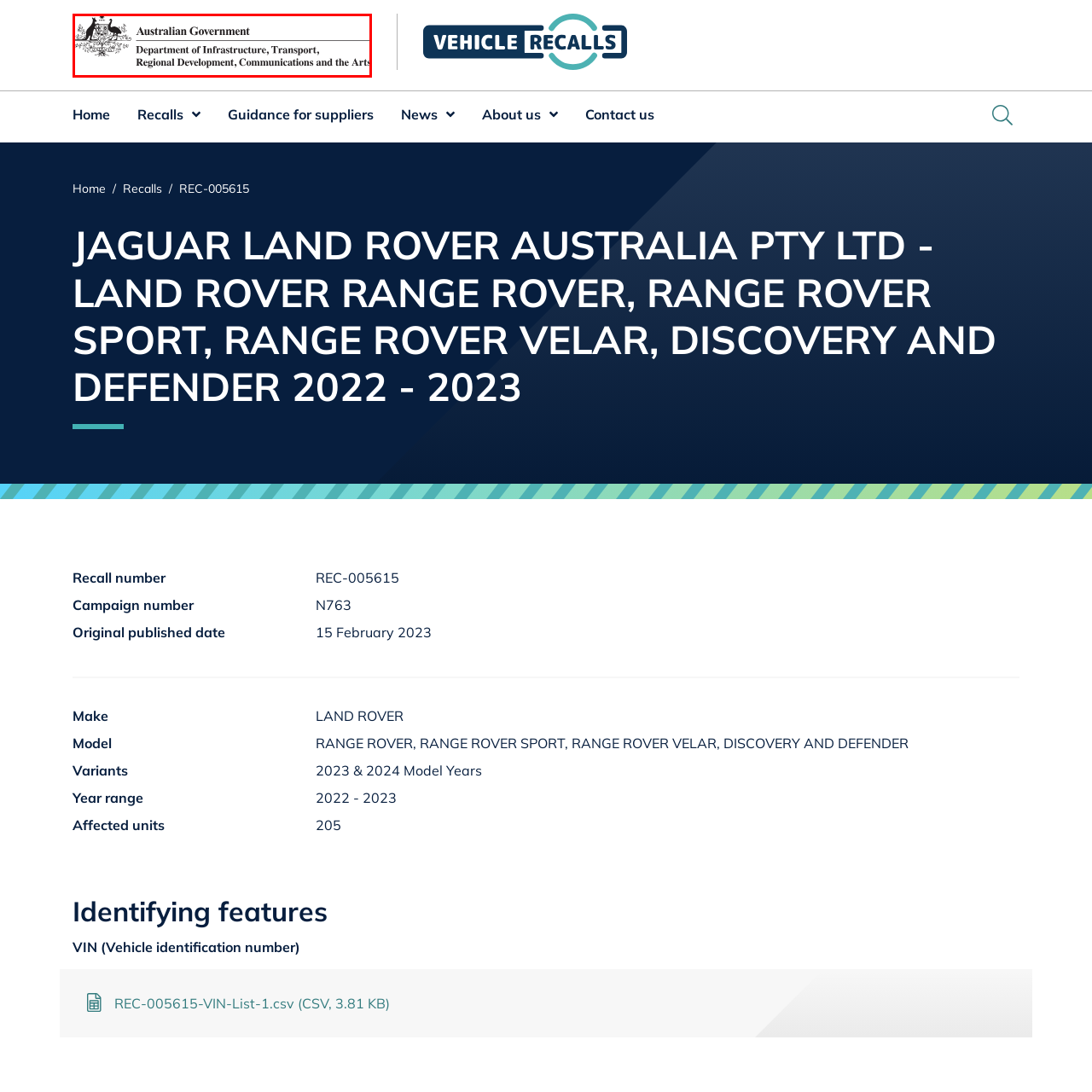Observe the visual content surrounded by a red rectangle, What is written below the logo? Respond using just one word or a short phrase.

Department's name